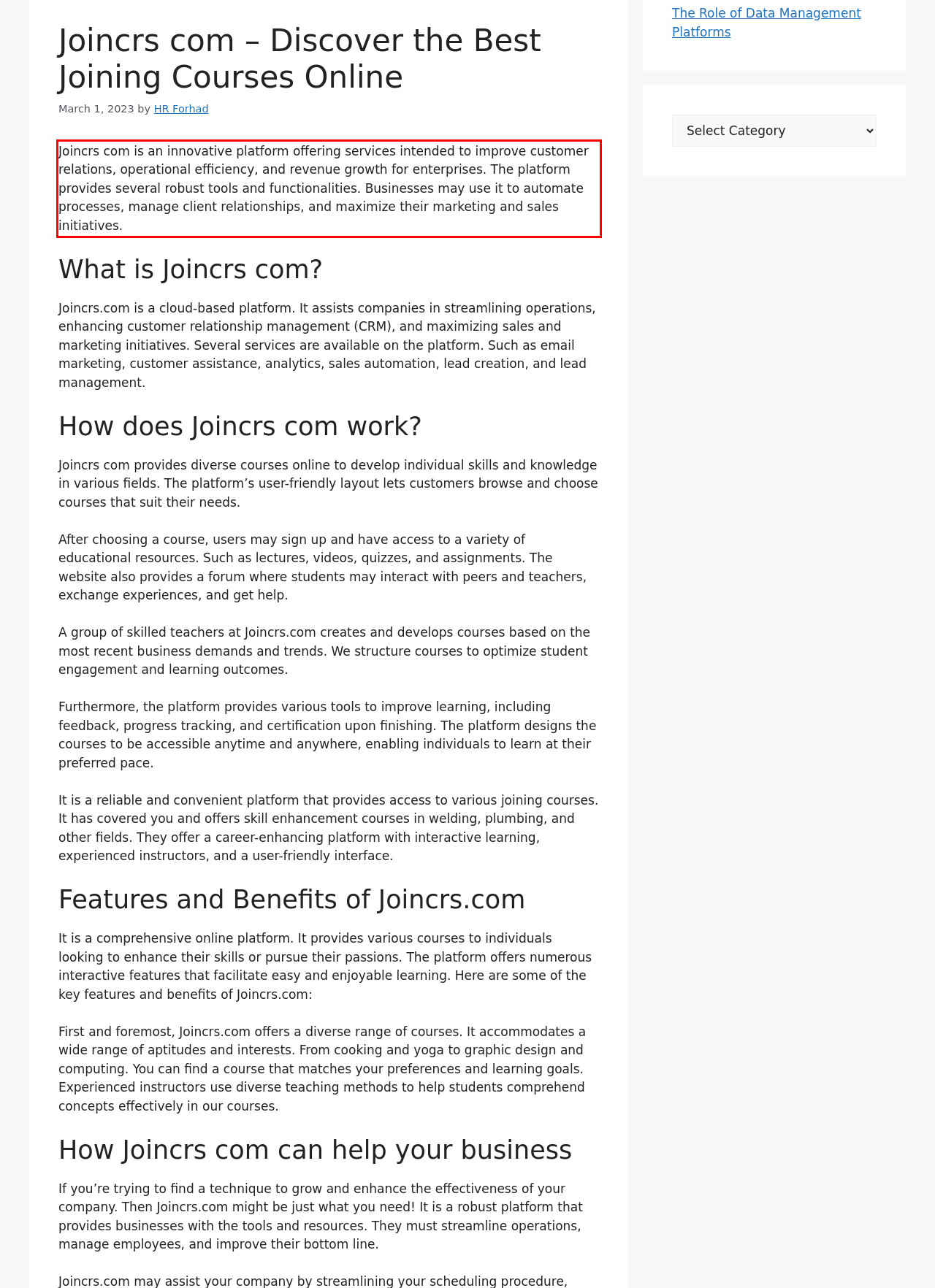Please recognize and transcribe the text located inside the red bounding box in the webpage image.

Joincrs com is an innovative platform offering services intended to improve customer relations, operational efficiency, and revenue growth for enterprises. The platform provides several robust tools and functionalities. Businesses may use it to automate processes, manage client relationships, and maximize their marketing and sales initiatives.